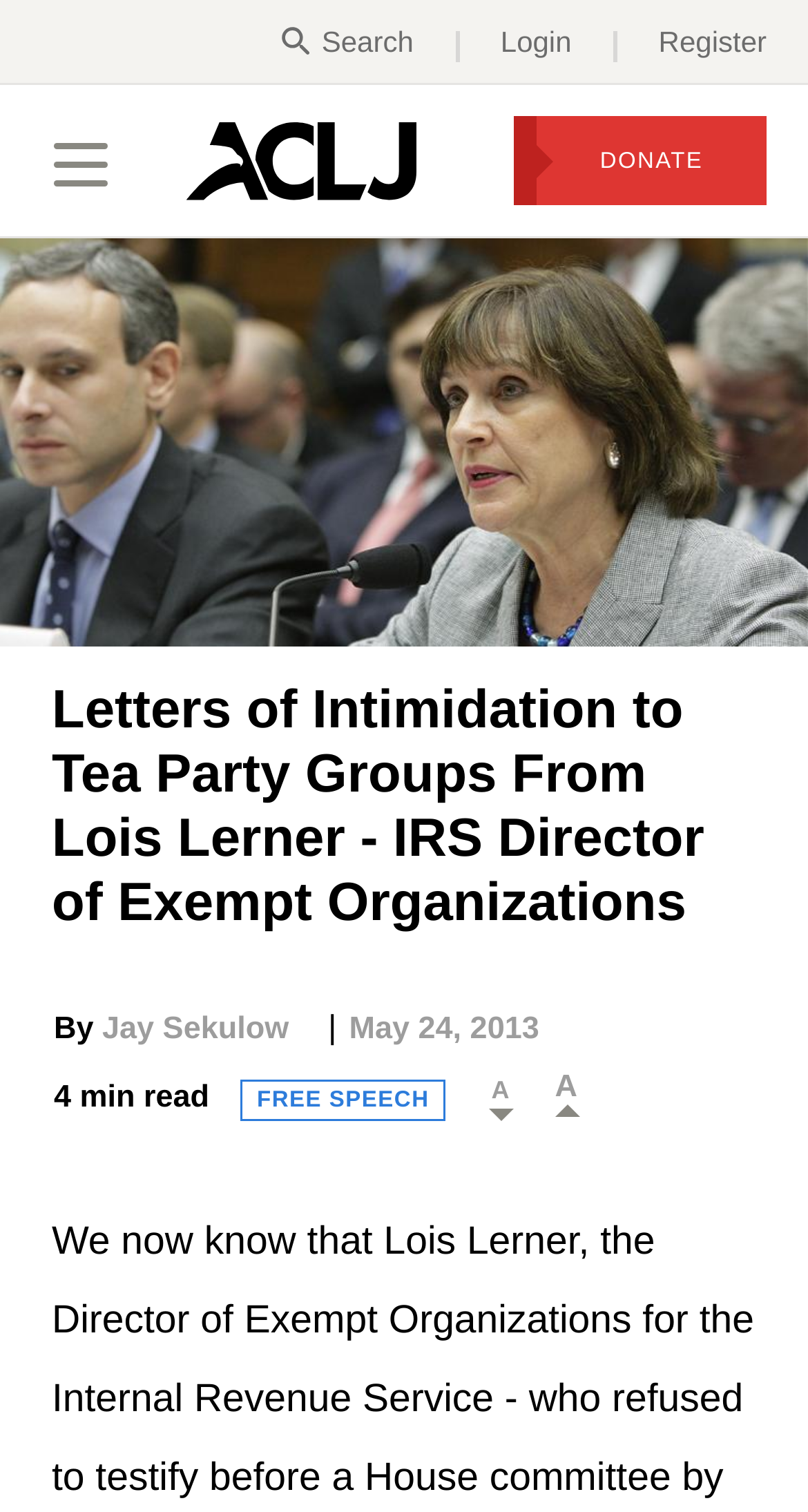Please study the image and answer the question comprehensively:
What is the text above the 'DONATE' button?

I found the text above the 'DONATE' button by looking at the elements with type 'link' and y-coordinates between 0.077 and 0.136. The text above the 'DONATE' button is 'Home Page'.